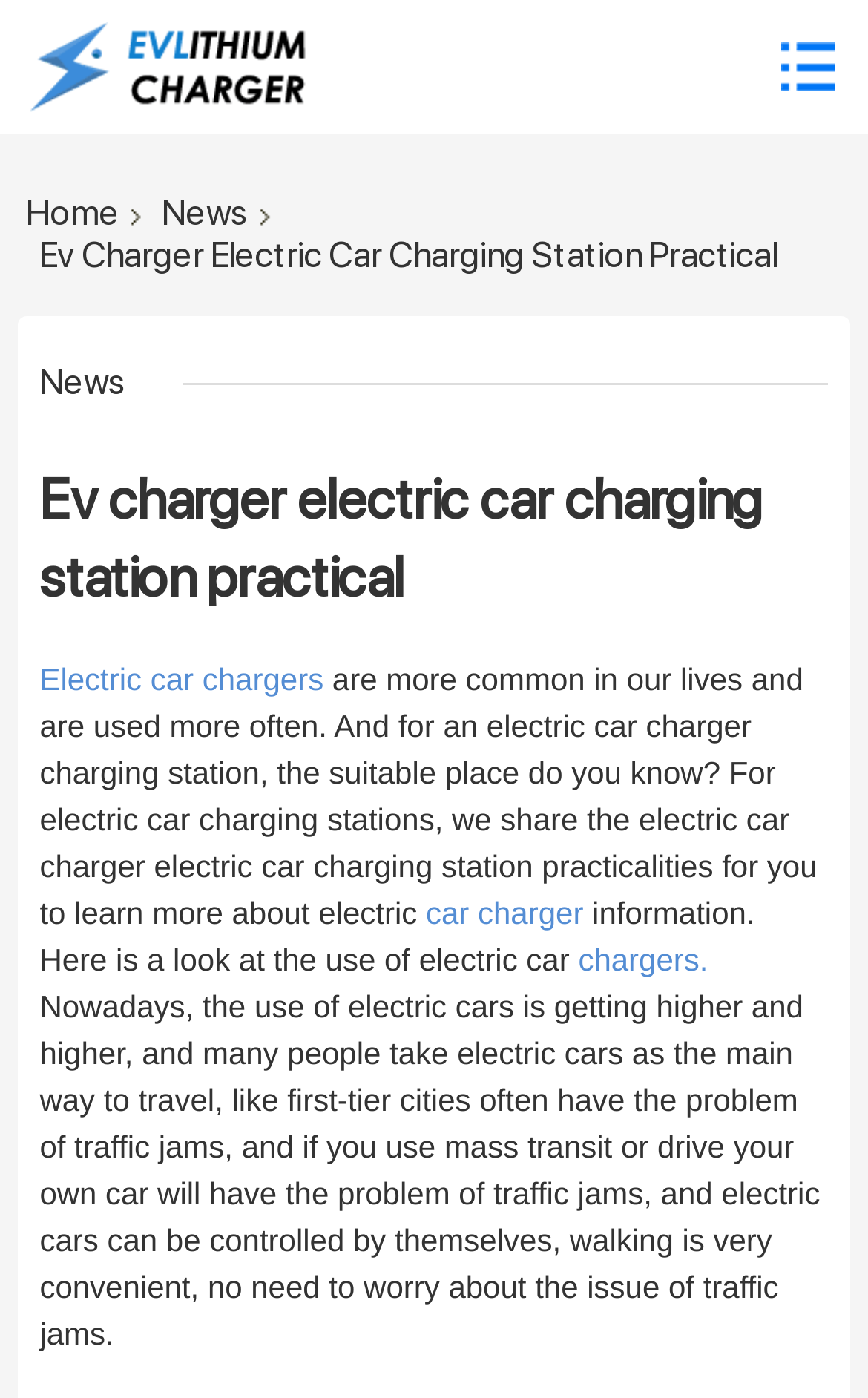Please identify the primary heading of the webpage and give its text content.

Ev Charger Electric Car Charging Station Practical